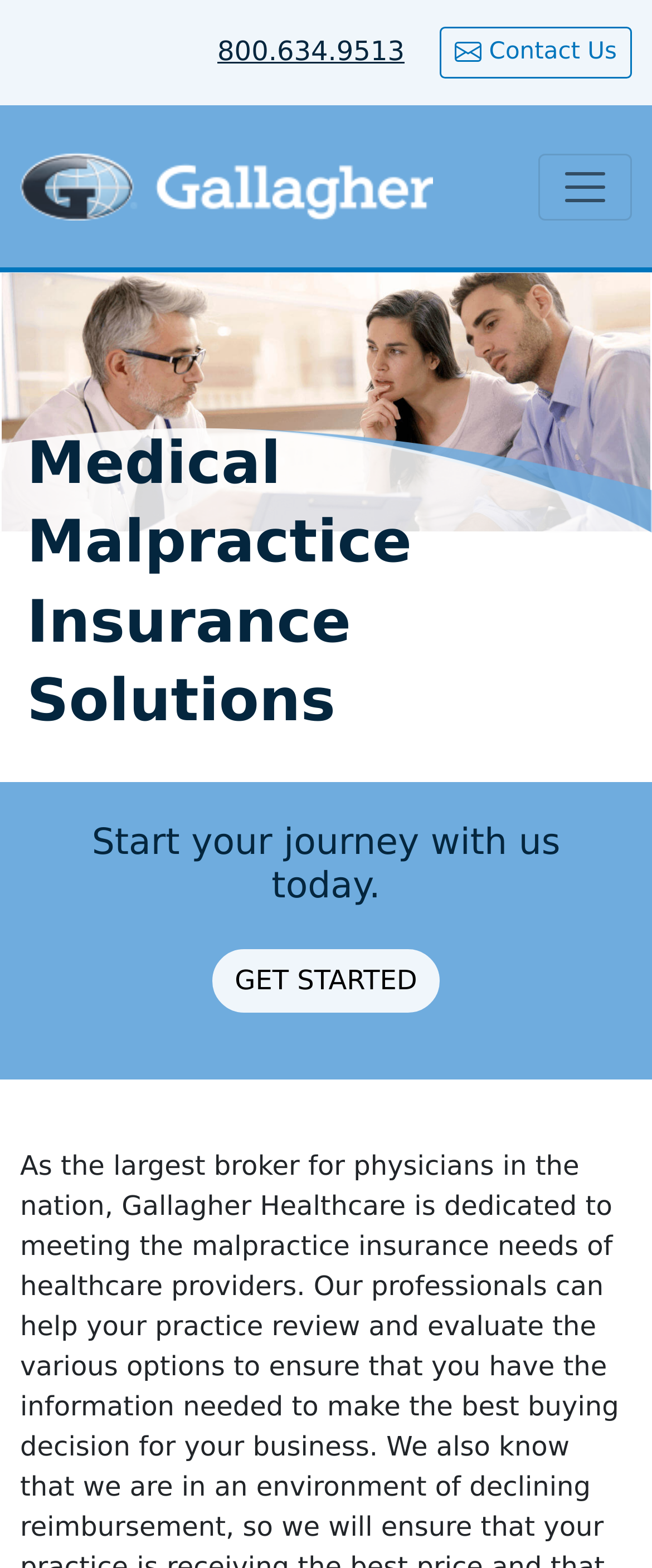Determine the main heading of the webpage and generate its text.

Medical Malpractice Insurance Solutions